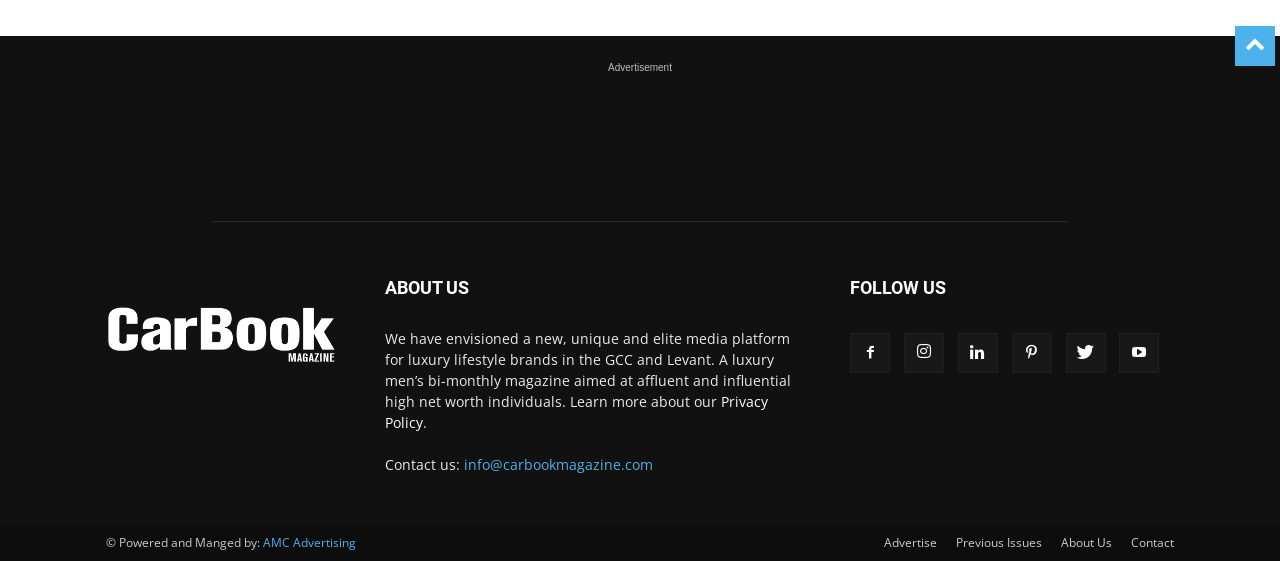Provide the bounding box coordinates of the section that needs to be clicked to accomplish the following instruction: "Contact us via email."

[0.362, 0.811, 0.51, 0.845]